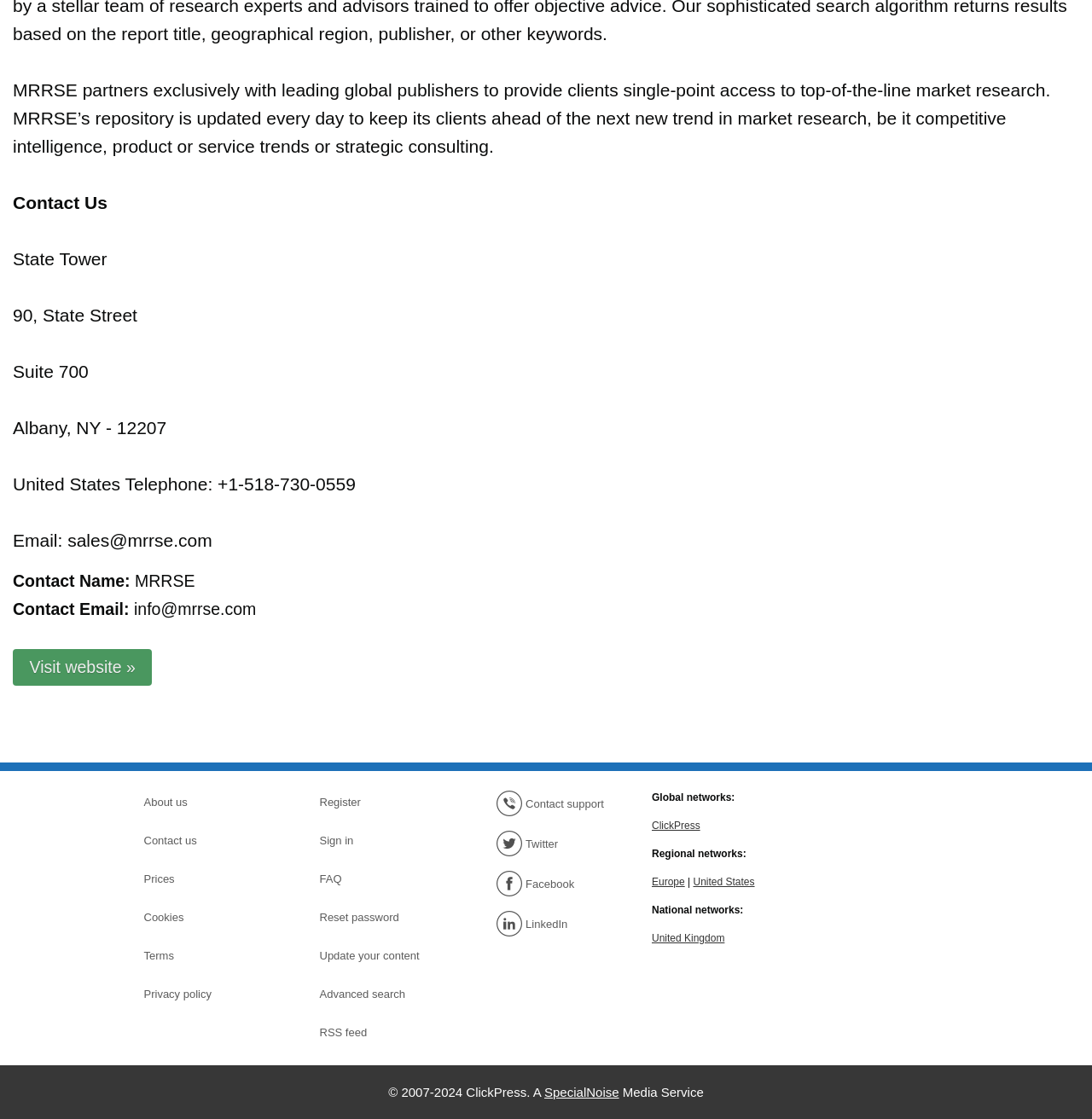How can I contact the company?
Look at the screenshot and respond with one word or a short phrase.

Telephone: +1-518-730-0559